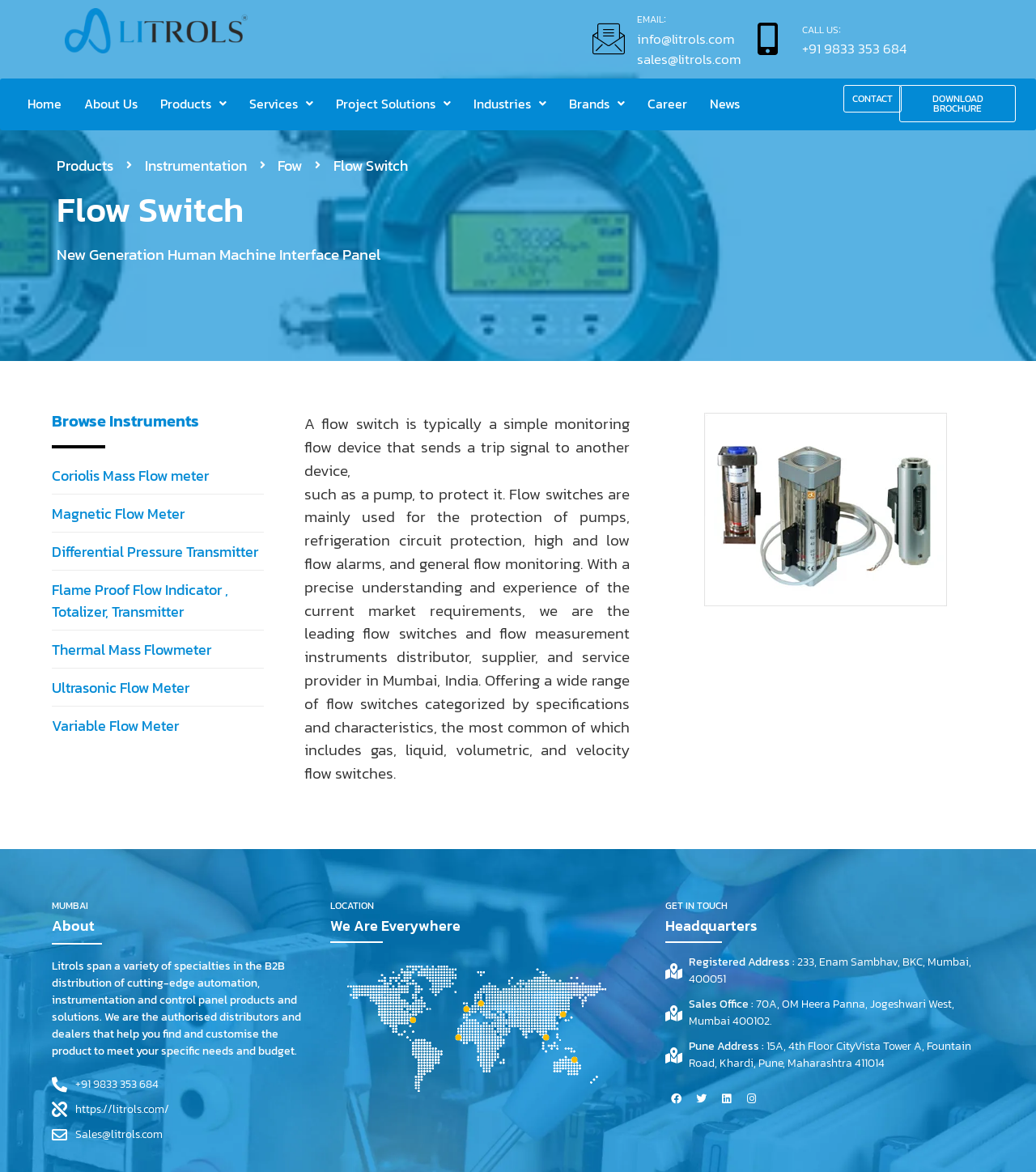What is the name of the company?
Please use the image to deliver a detailed and complete answer.

I found the name of the company by looking at the top left corner of the webpage, where it says 'Litrols - Logo'.